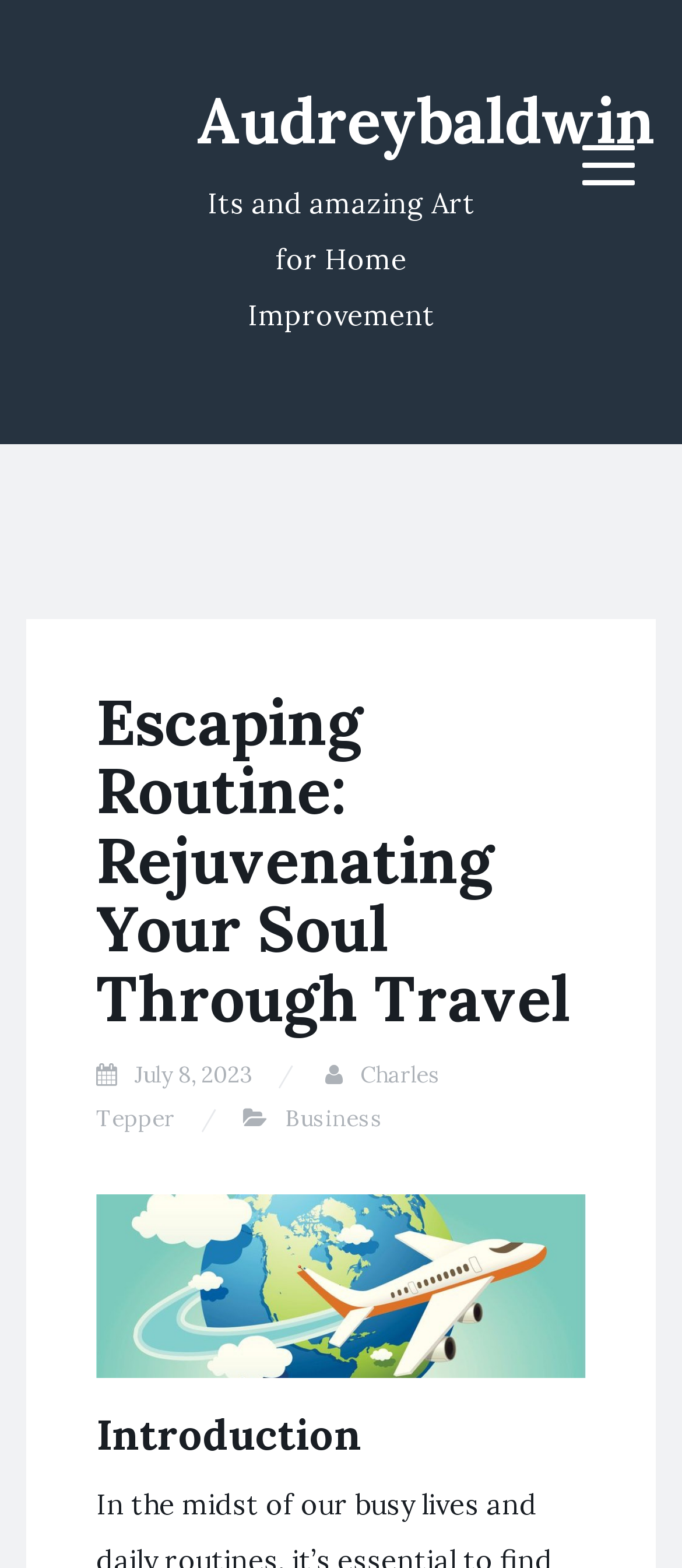Predict the bounding box of the UI element based on this description: "Charles Tepper".

[0.141, 0.675, 0.646, 0.723]